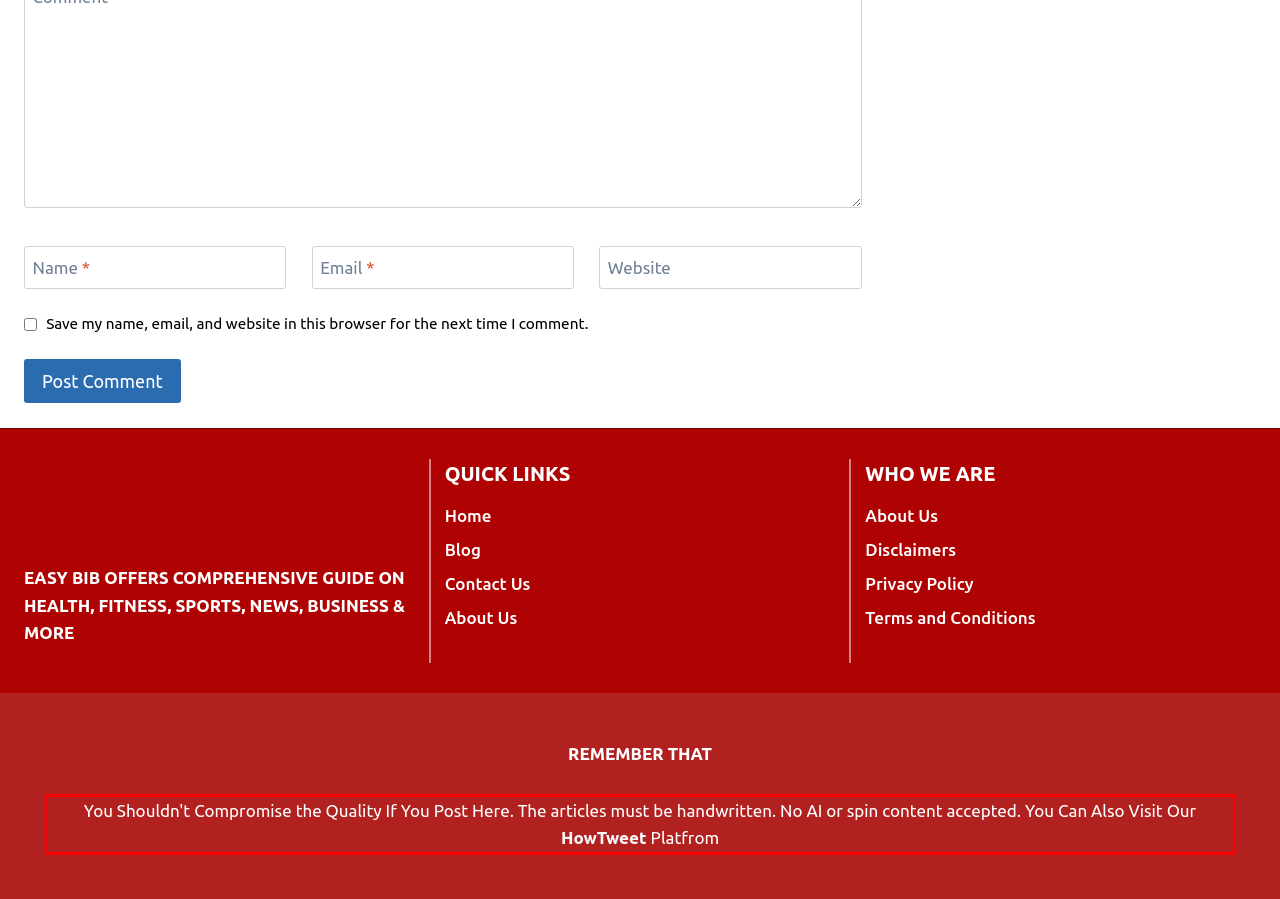Using OCR, extract the text content found within the red bounding box in the given webpage screenshot.

You Shouldn't Compromise the Quality If You Post Here. The articles must be handwritten. No AI or spin content accepted. You Can Also Visit Our HowTweet Platfrom